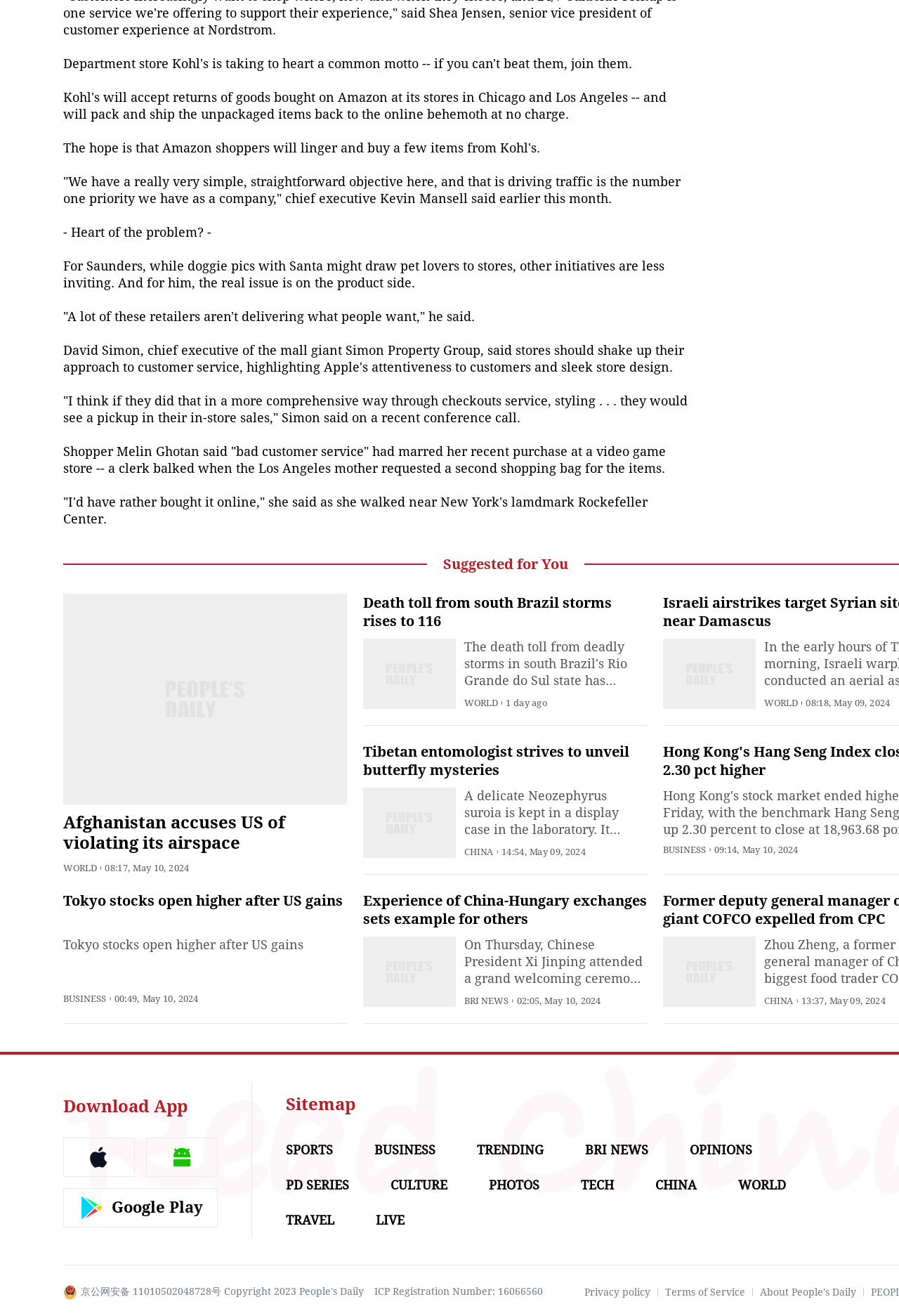What is the category of the news article 'Afghanistan accuses US of violating its airspace'?
Using the image, give a concise answer in the form of a single word or short phrase.

WORLD